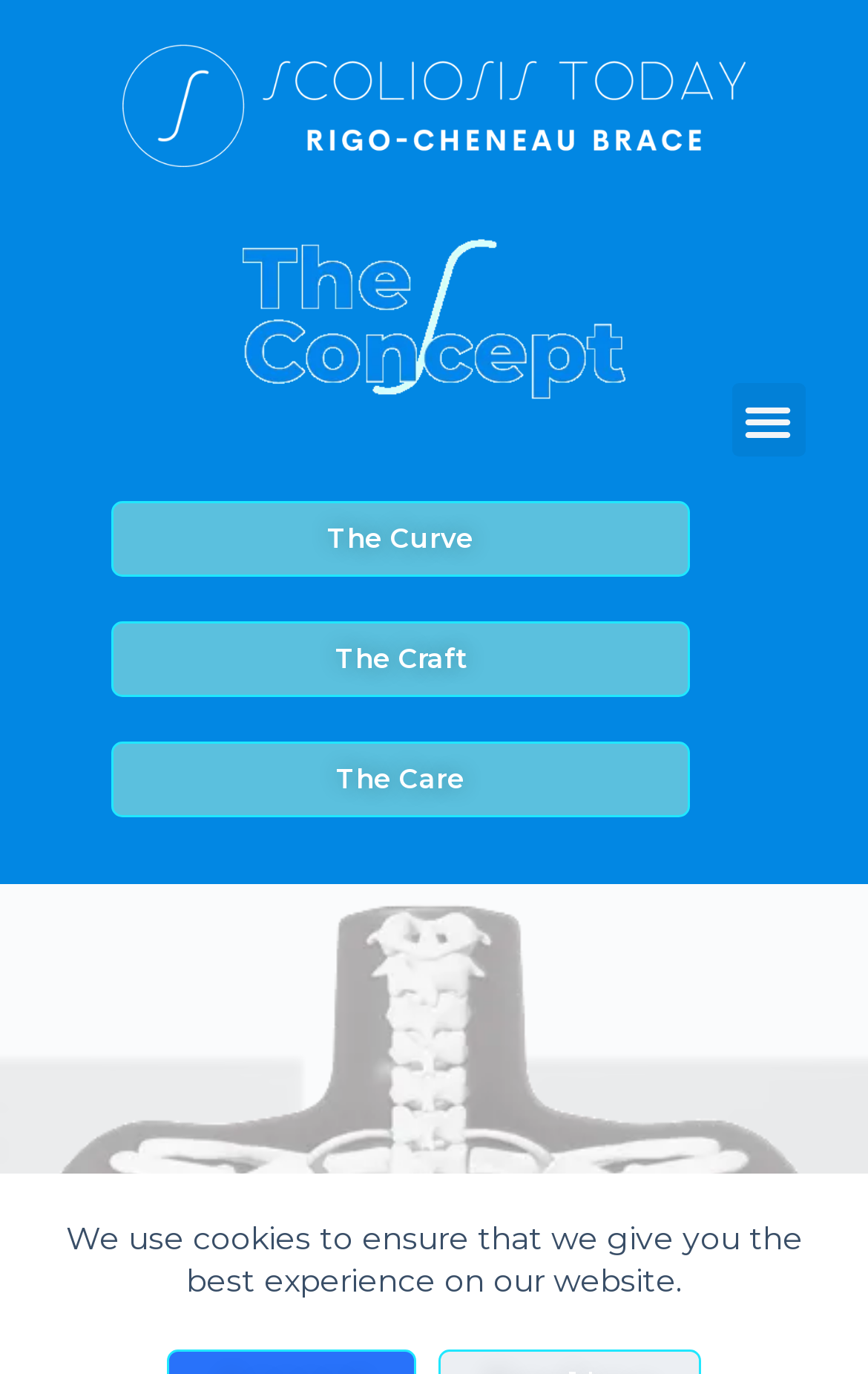What is the purpose of the button on the top-right corner?
Refer to the image and respond with a one-word or short-phrase answer.

Menu Toggle